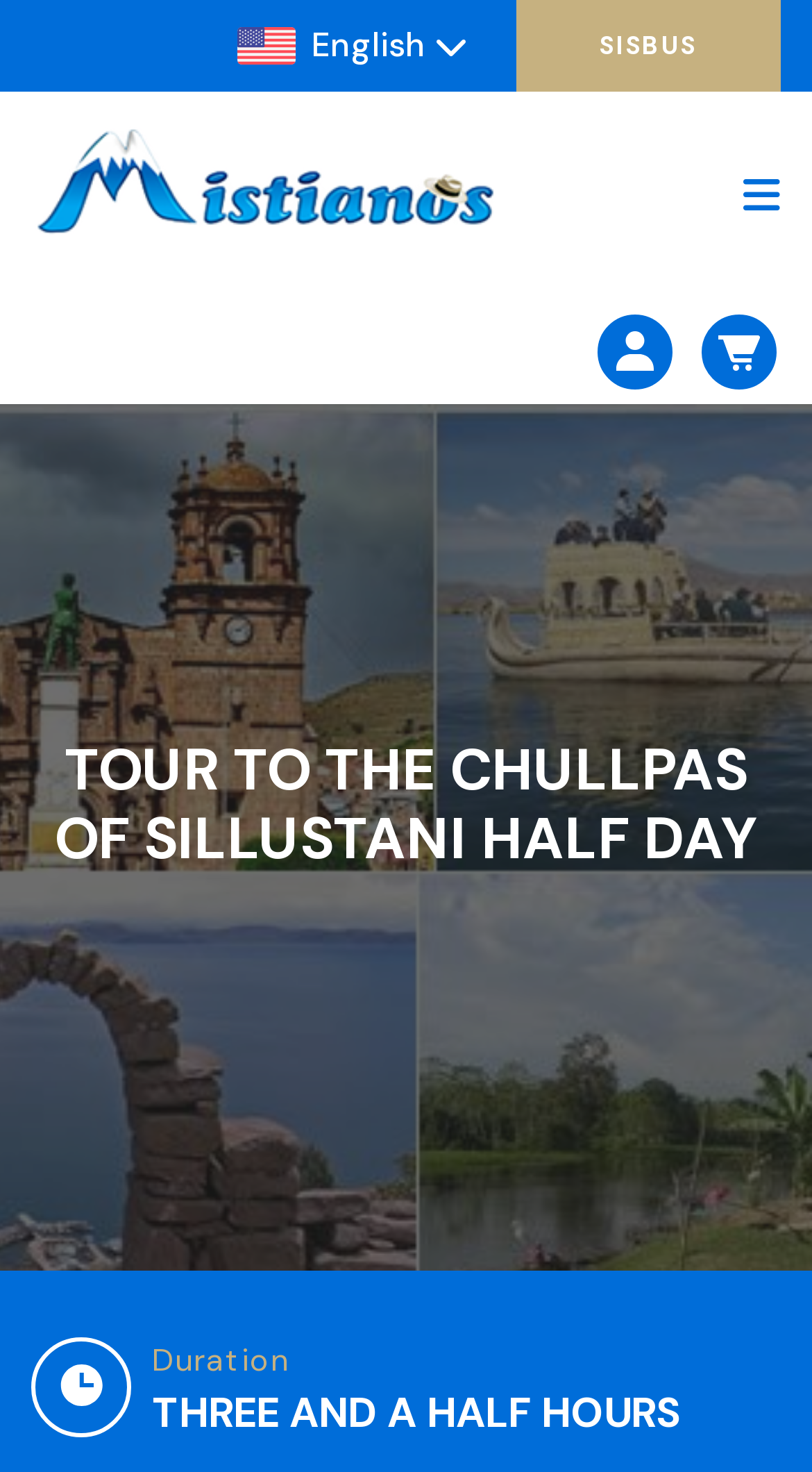What is the name of the tour?
Carefully examine the image and provide a detailed answer to the question.

I found the answer by looking at the multiple heading elements on the webpage, which all have the same text content 'TOUR TO THE CHULLPAS OF SILLUSTANI HALF DAY'.